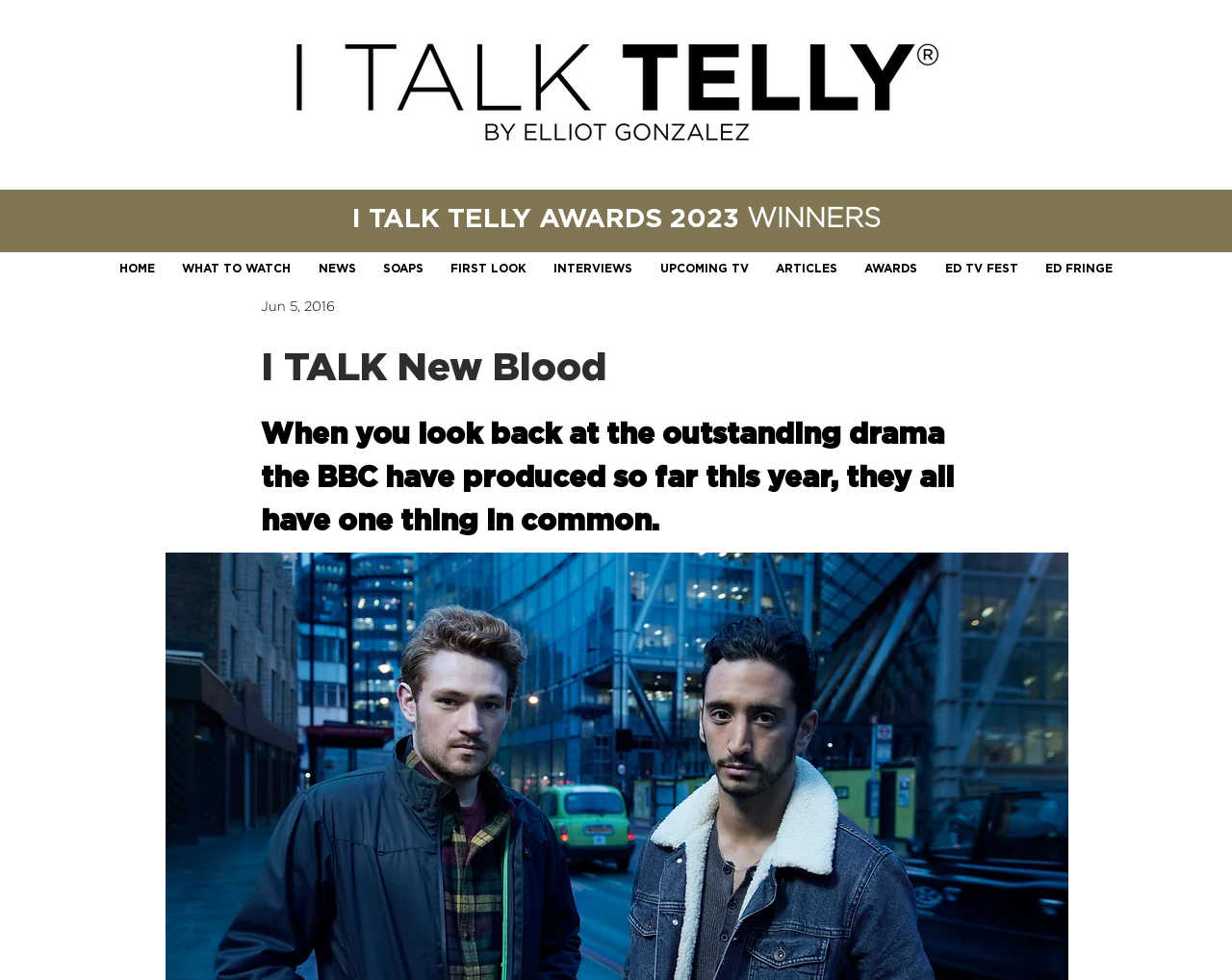Determine the bounding box coordinates of the section to be clicked to follow the instruction: "visit the HOME page". The coordinates should be given as four float numbers between 0 and 1, formatted as [left, top, right, bottom].

[0.089, 0.257, 0.134, 0.29]